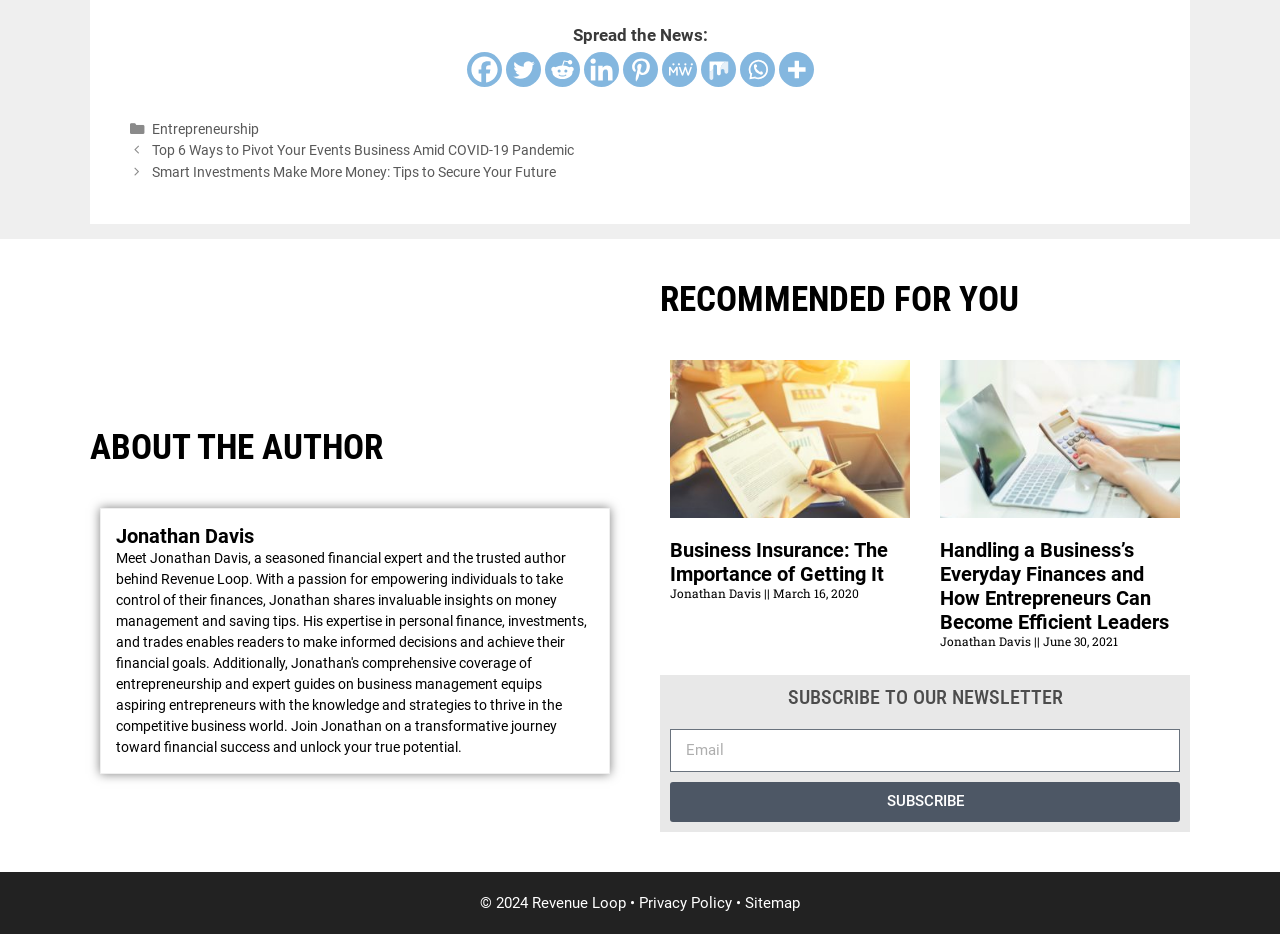Determine the coordinates of the bounding box for the clickable area needed to execute this instruction: "Check the author's profile".

[0.091, 0.561, 0.464, 0.587]